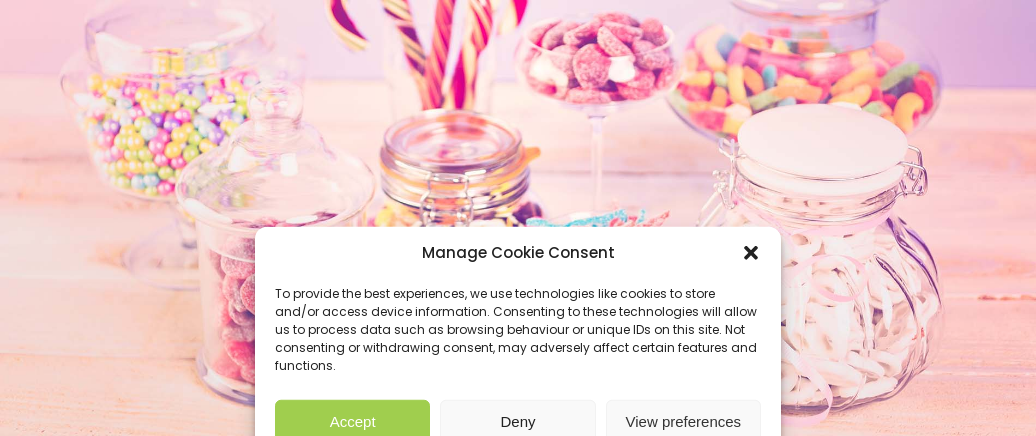What is the overall aesthetic of the image?
Please respond to the question with a detailed and well-explained answer.

The caption describes the overall aesthetic of the image as cheerful and light, which is evident from the vibrant display of colorful candies and the playful atmosphere created by the jars and sweets.